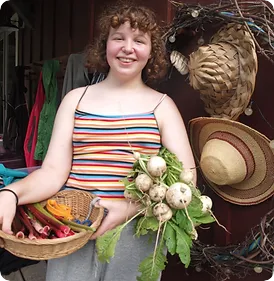Create a detailed narrative of what is happening in the image.

A smiling camper stands proudly in front of a rustic backdrop adorned with woven hats and natural decorations, embodying the spirit of farm life at Wind Dance Farm & Wilderness Camp. Dressed in a colorful striped tank top and comfortable pants, she holds a basket filled with vibrant produce, showcasing her connection to the land. In her other hand, she clutches a bunch of freshly harvested white radishes, their green tops still intact, symbolizing the camp's dedication to sustainable gardening and the joy of harvesting food grown by their hands. This image captures the essence of the camper’s experience, where learning about agriculture, food preparation, and the environment intertwines with a sense of community and personal growth in nature.